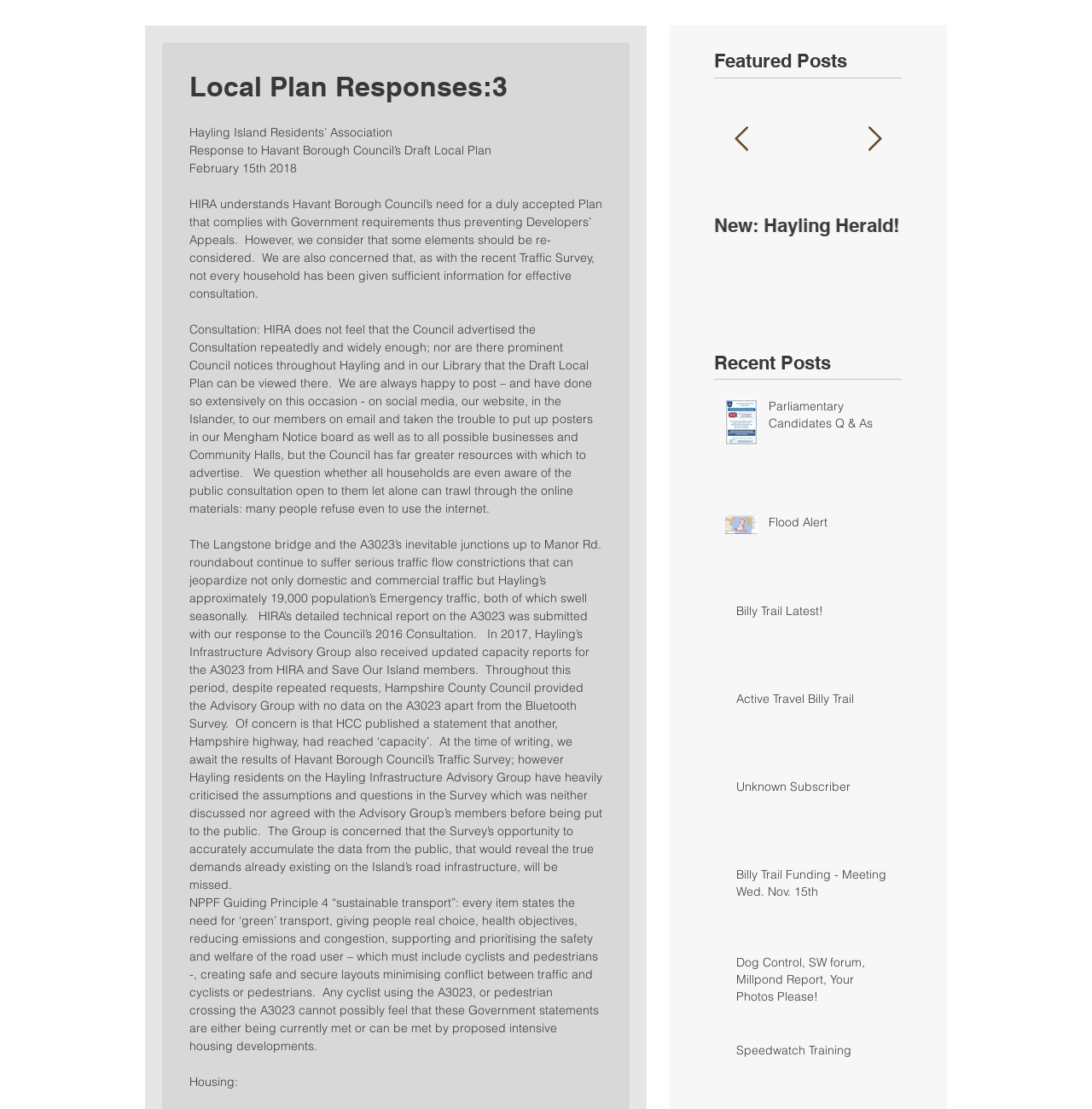Locate the bounding box coordinates of the element you need to click to accomplish the task described by this instruction: "Click on 'Healthy Island'".

[0.243, 0.193, 0.415, 0.213]